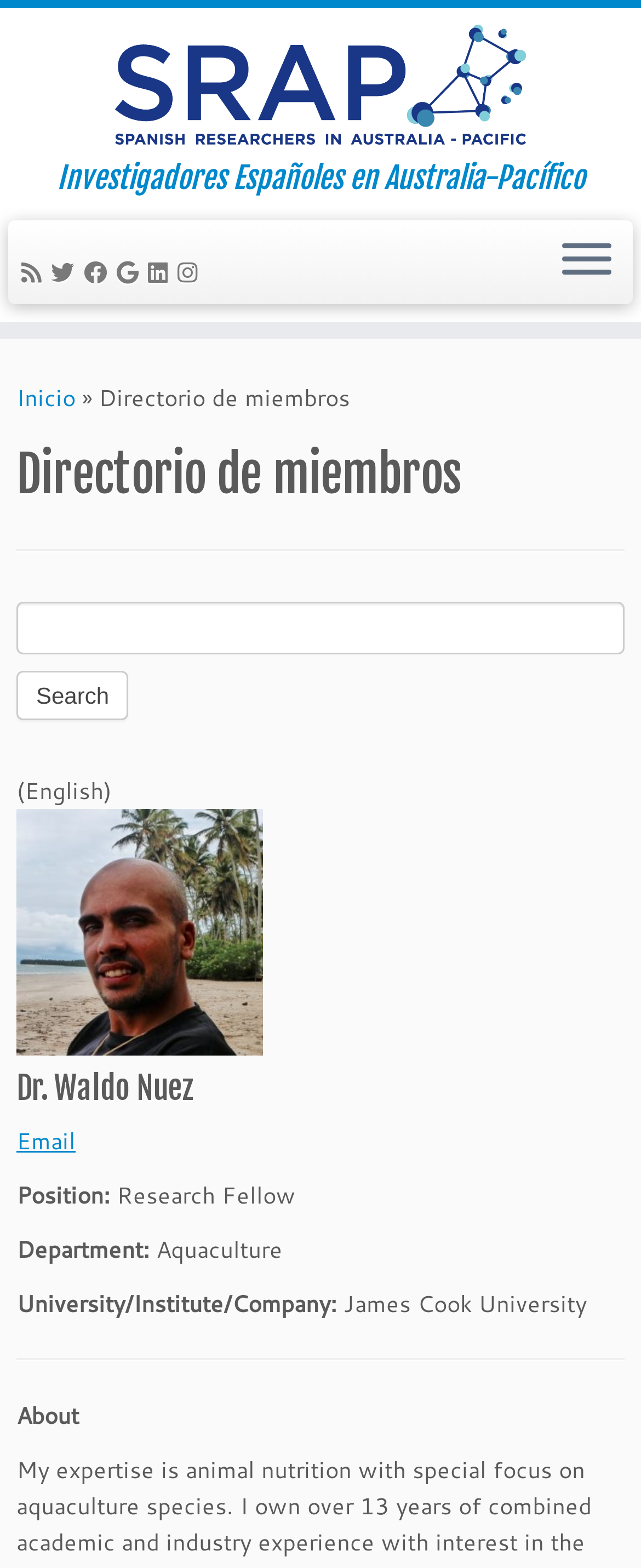Identify the bounding box of the UI element described as follows: "value="Search"". Provide the coordinates as four float numbers in the range of 0 to 1 [left, top, right, bottom].

[0.026, 0.428, 0.201, 0.459]